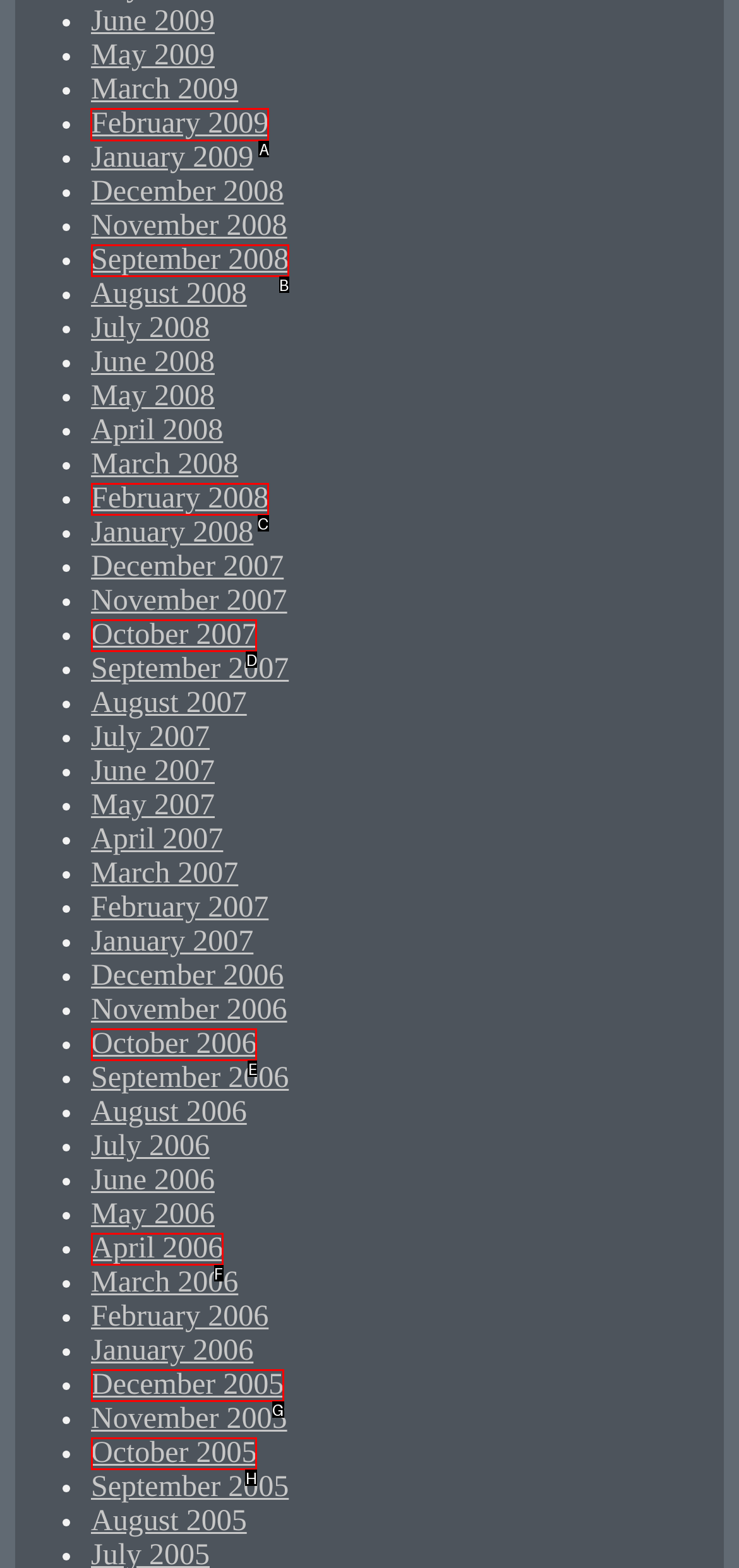Find the correct option to complete this instruction: Browse February 2009. Reply with the corresponding letter.

A